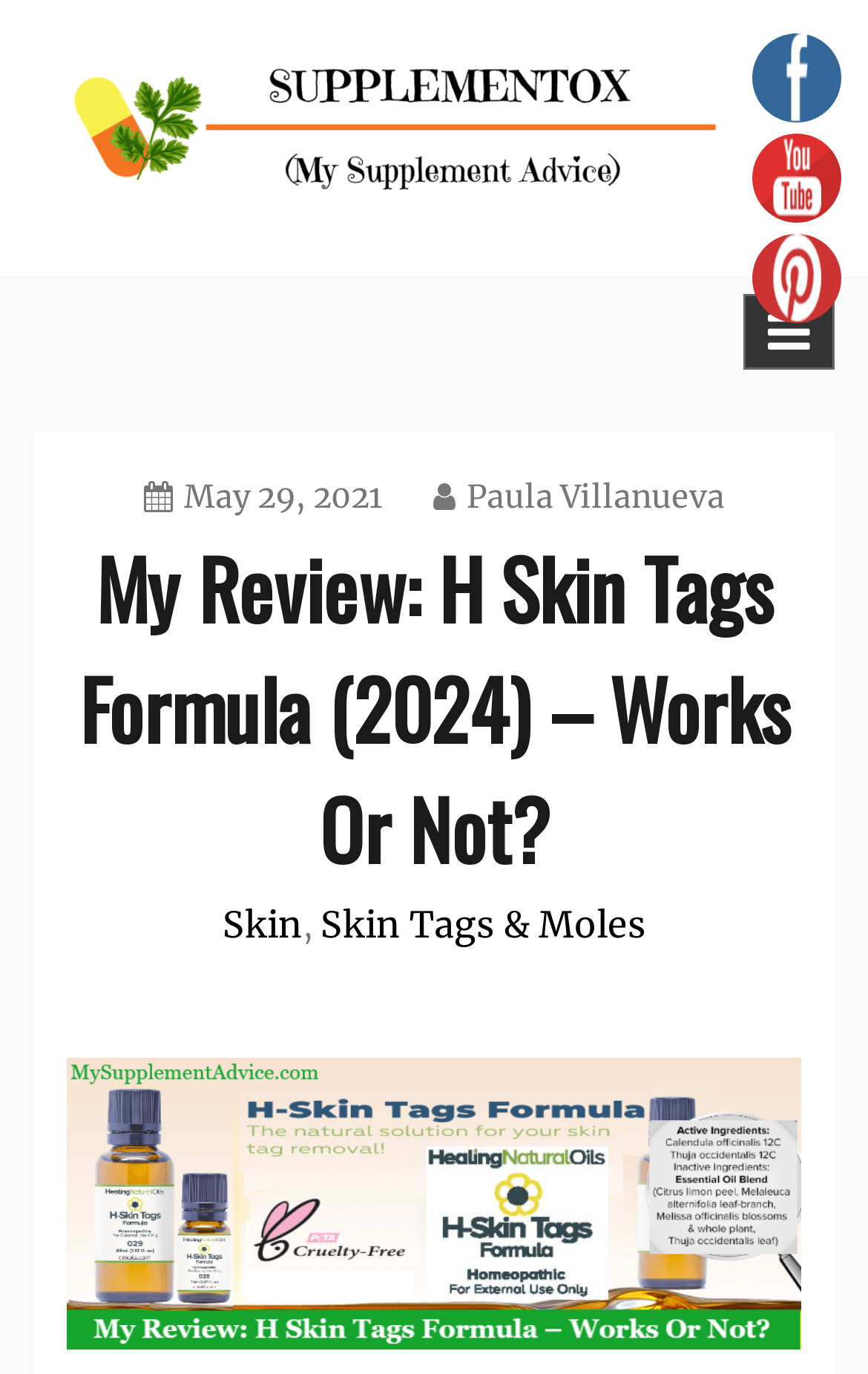Summarize the contents and layout of the webpage in detail.

The webpage appears to be a review article about H Skin Tags Formula, a health supplement. At the top left, there is a logo of the website "Supplementox" accompanied by a link to the website's homepage. Below the logo, there is a tagline "Best Tips For Your Health". 

On the top right, there is a button with an icon, which expands to a primary menu when clicked. Below the button, there is a header section that contains a date "May 29, 2021", the author's name "Paula Villanueva", and the title of the review article "My Review: H Skin Tags Formula (2024) – Works Or Not?". 

The title is followed by a series of links, including "Skin", a comma, and "Skin Tags & Moles", which are likely categories or tags related to the review article. 

At the bottom right, there are three social media links: Facebook, Youtube, and Pinterest, each accompanied by its respective icon.